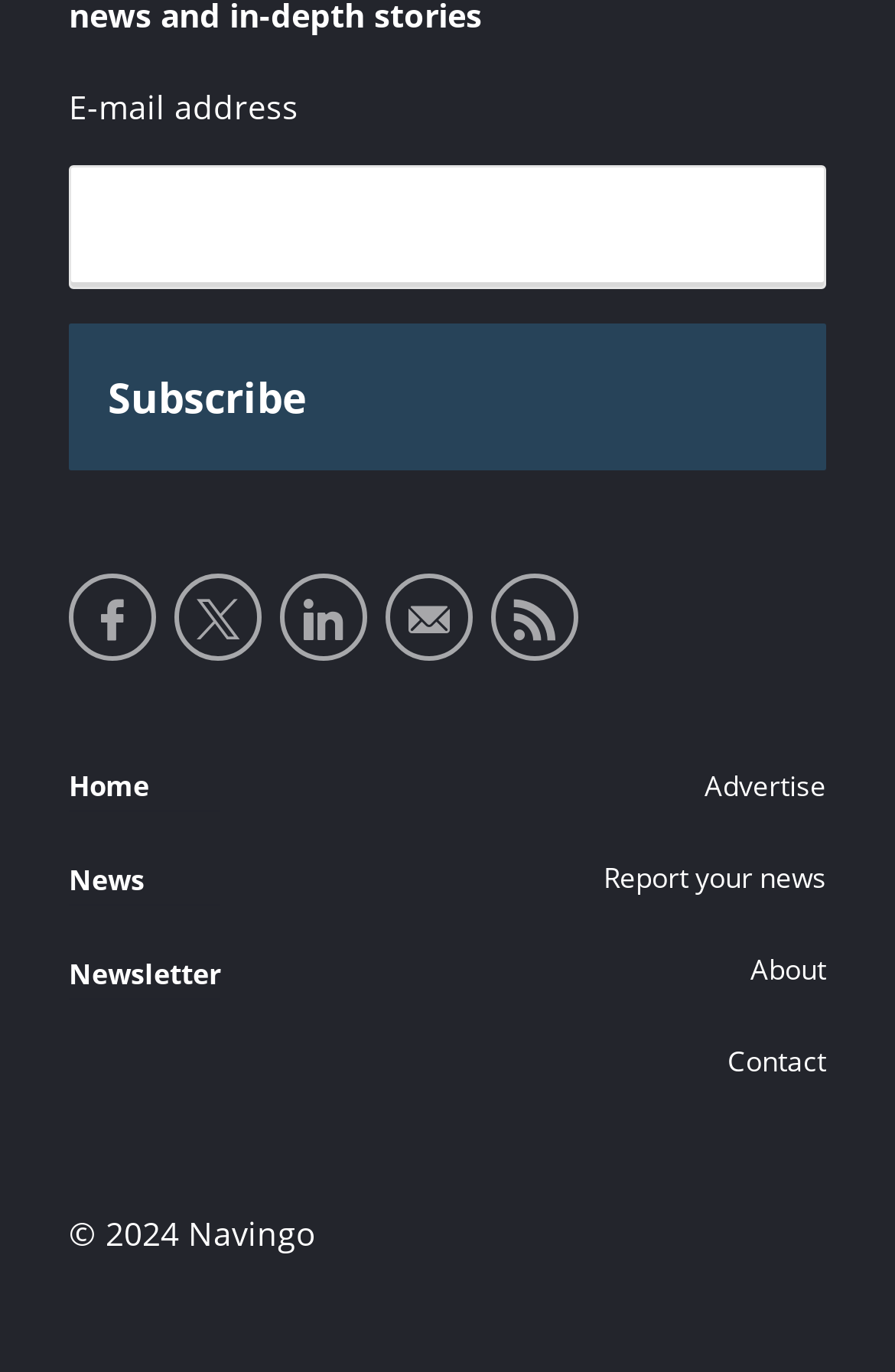Determine the bounding box coordinates of the target area to click to execute the following instruction: "Subscribe to newsletter."

[0.077, 0.236, 0.923, 0.343]